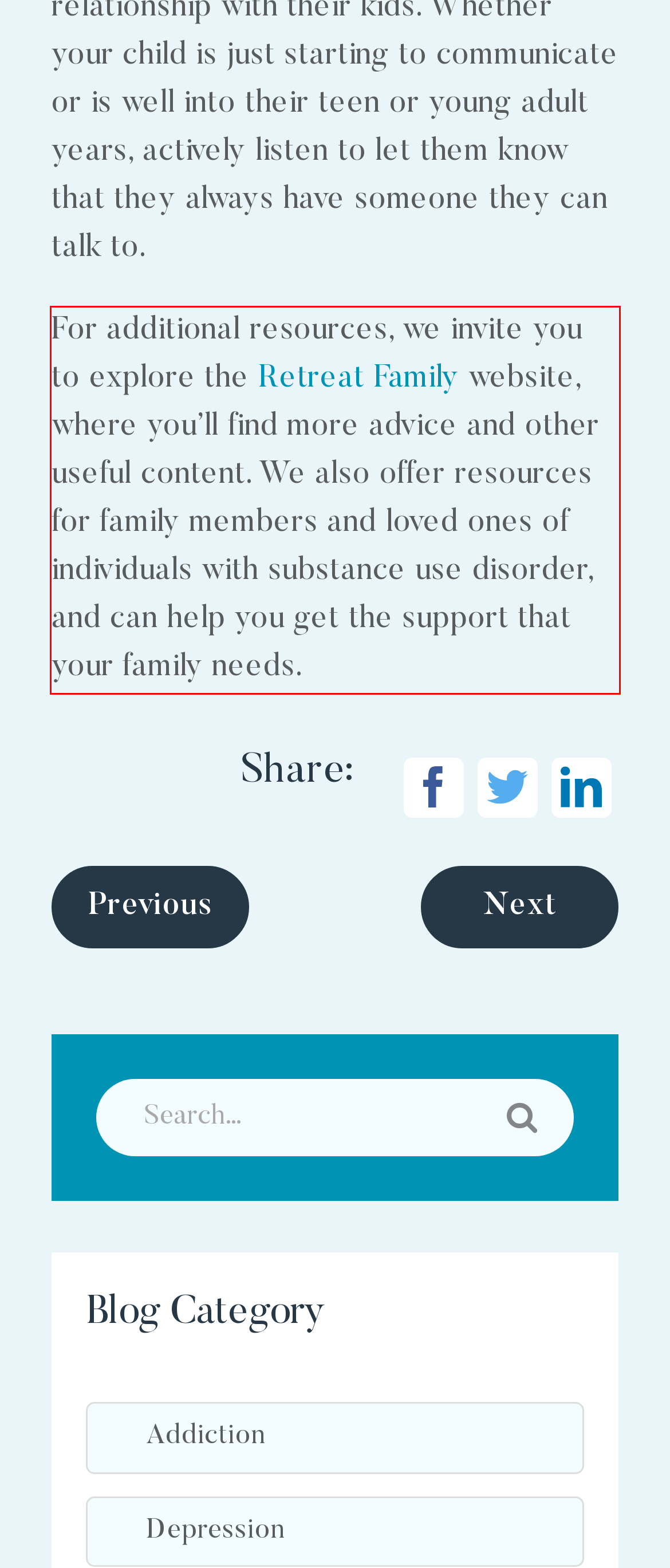Please analyze the provided webpage screenshot and perform OCR to extract the text content from the red rectangle bounding box.

For additional resources, we invite you to explore the Retreat Family website, where you’ll find more advice and other useful content. We also offer resources for family members and loved ones of individuals with substance use disorder, and can help you get the support that your family needs.